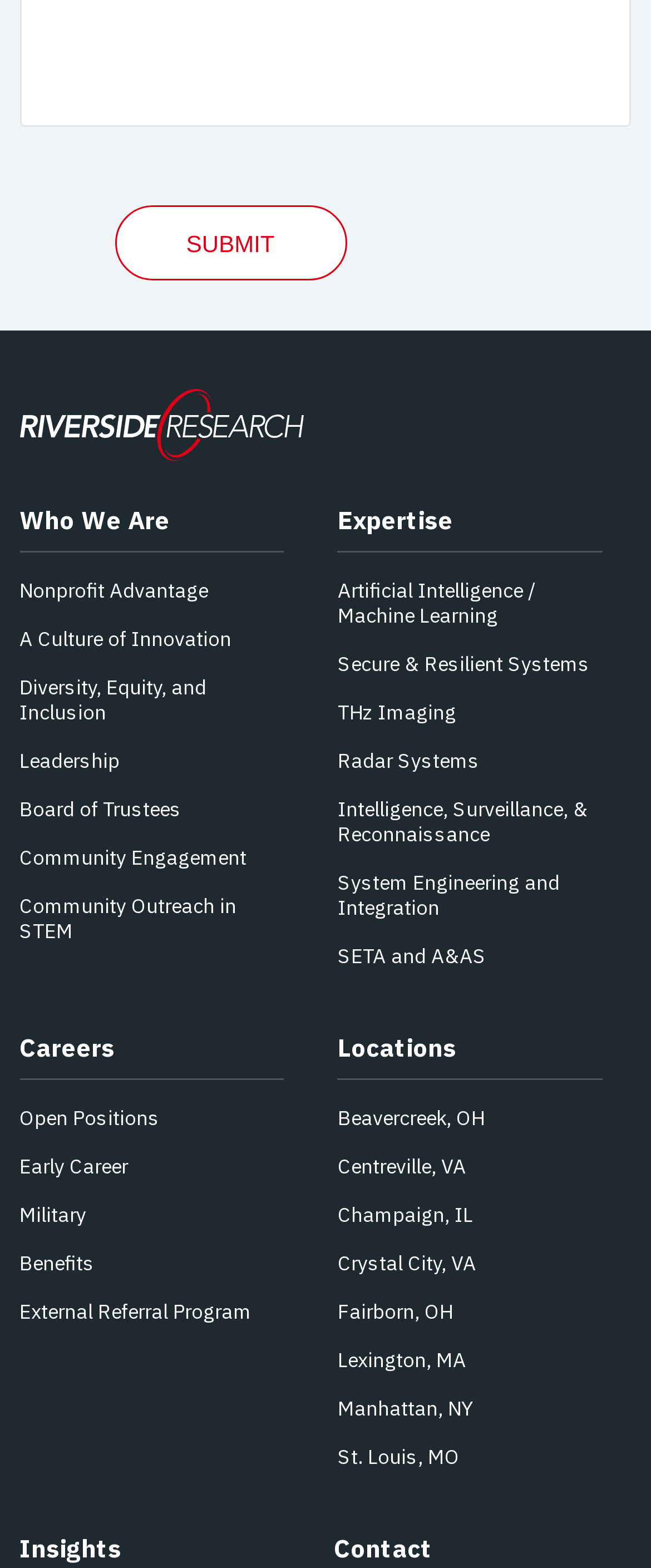What are the areas of expertise?
Answer the question with just one word or phrase using the image.

AI, Secure Systems, THz Imaging, etc.